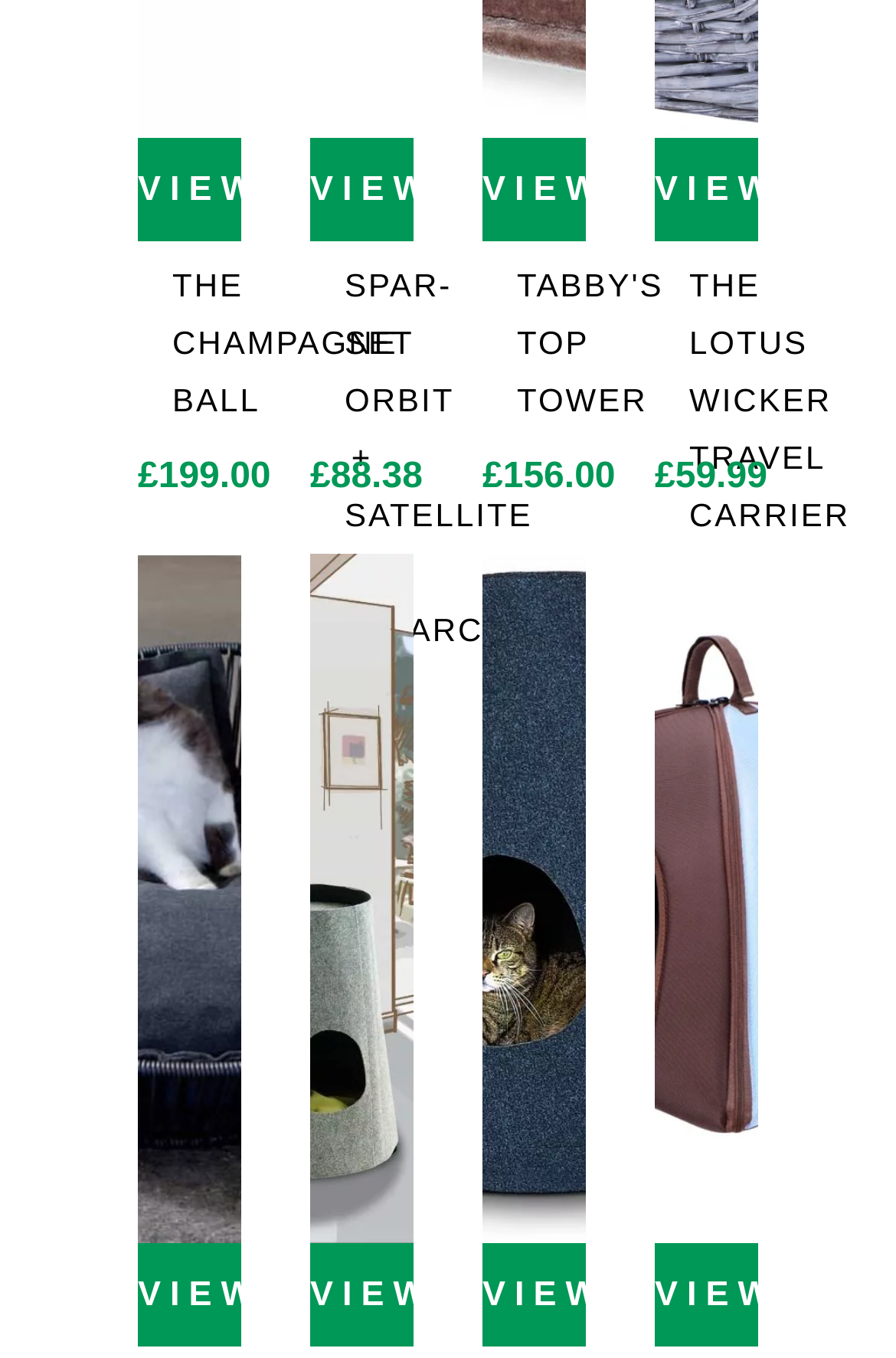What is the name of the product with the price £59.99?
Please provide a single word or phrase based on the screenshot.

THE LOTUS WICKER TRAVEL CARRIER